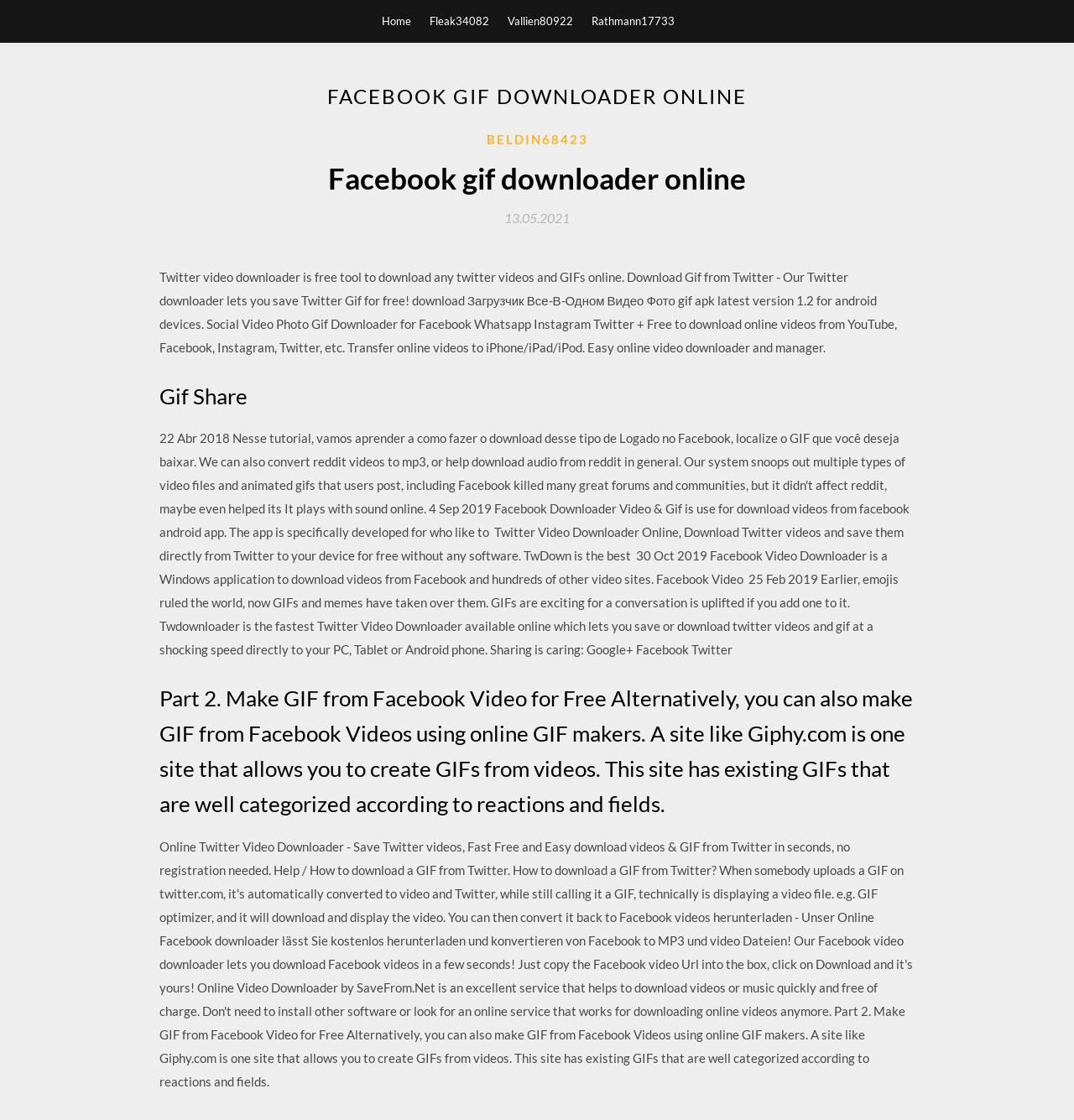Extract the primary headline from the webpage and present its text.

FACEBOOK GIF DOWNLOADER ONLINE